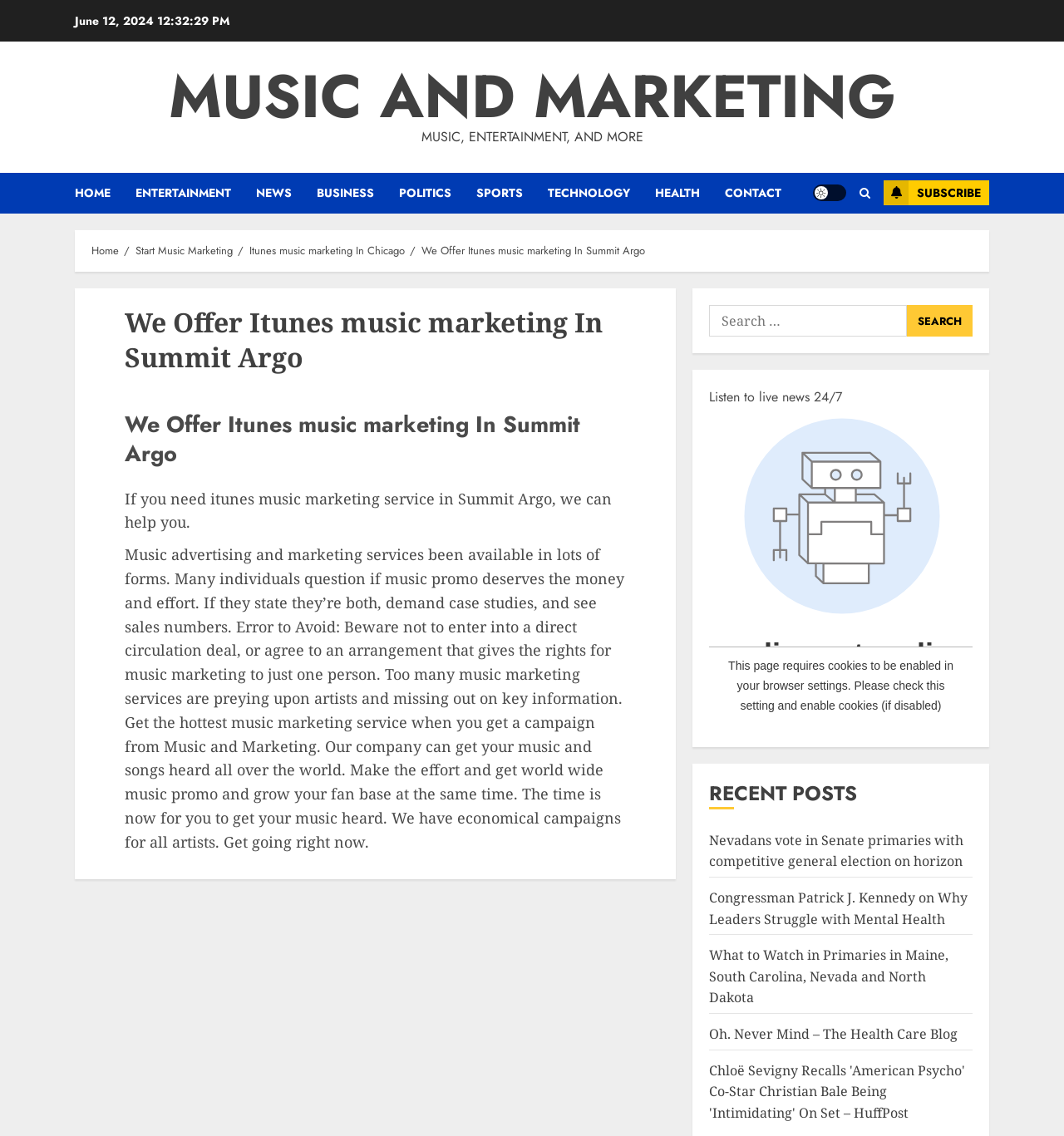Give a detailed account of the webpage, highlighting key information.

This webpage is about music marketing services, specifically iTunes music marketing in Summit Argo. At the top, there is a date "June 12, 2024" and a link to "MUSIC AND MARKETING". Below that, there is a horizontal navigation menu with links to "HOME", "ENTERTAINMENT", "NEWS", "BUSINESS", "POLITICS", "SPORTS", "TECHNOLOGY", "HEALTH", and "CONTACT". 

To the right of the navigation menu, there are two more links: "Light/Dark Button" and a search icon. Next to the search icon, there is a "SUBSCRIBE" button. 

Below the navigation menu, there is a breadcrumbs navigation section with links to "Home", "Start Music Marketing", "Itunes music marketing In Chicago", and "We Offer Itunes music marketing In Summit Argo". 

The main content of the webpage is divided into two sections. On the left, there is an article with a heading "We Offer Itunes music marketing In Summit Argo" and a subheading with the same text. Below the heading, there is a paragraph of text describing the music marketing services offered by the company. The text explains that music advertising and marketing services come in many forms and warns artists to be cautious when entering into agreements. 

On the right side of the webpage, there is a search box with a label "Search for:" and a "Search" button. Below the search box, there is a text "Listen to live news 24/7" and an iframe, likely containing a live news feed. 

Further down, there is a section with a heading "RECENT POSTS" and five links to news articles. The articles' titles include "Nevadans vote in Senate primaries with competitive general election on horizon", "Congressman Patrick J. Kennedy on Why Leaders Struggle with Mental Health", and others.